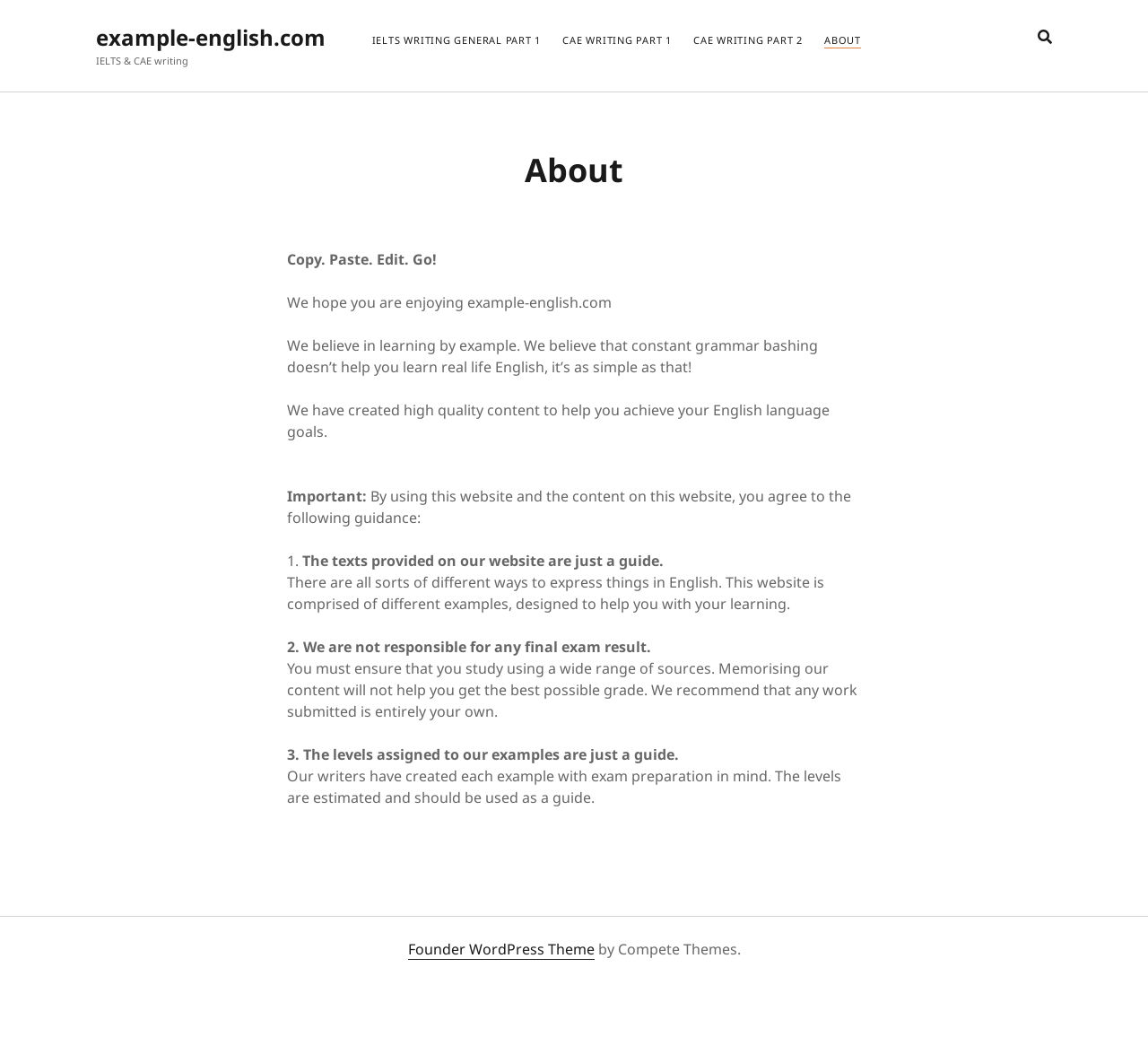Respond with a single word or phrase to the following question: What type of writing is supported on the website?

IELTS & CAE